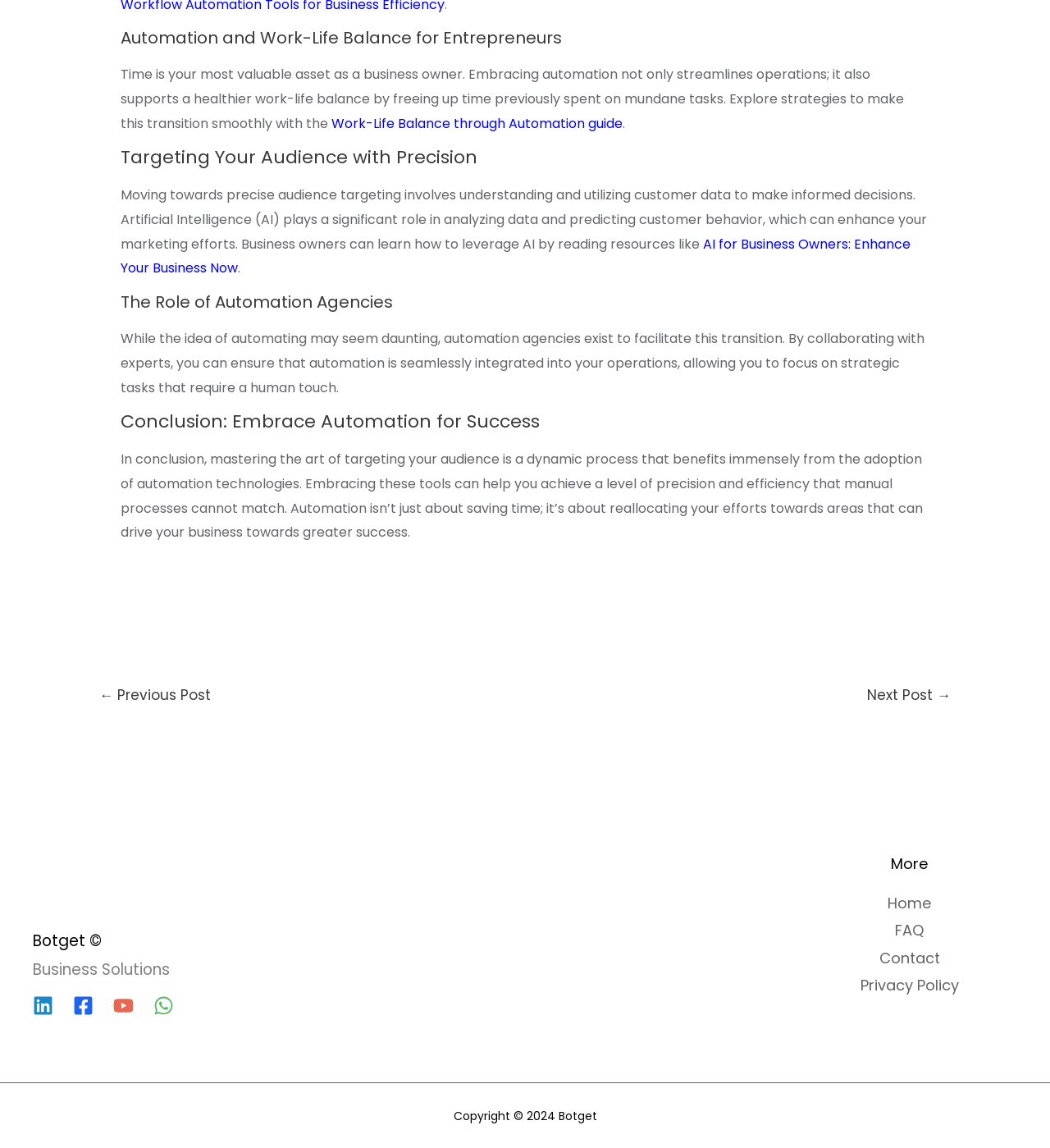Determine the bounding box coordinates for the clickable element to execute this instruction: "Go to the home page". Provide the coordinates as four float numbers between 0 and 1, i.e., [left, top, right, bottom].

[0.846, 0.778, 0.887, 0.796]